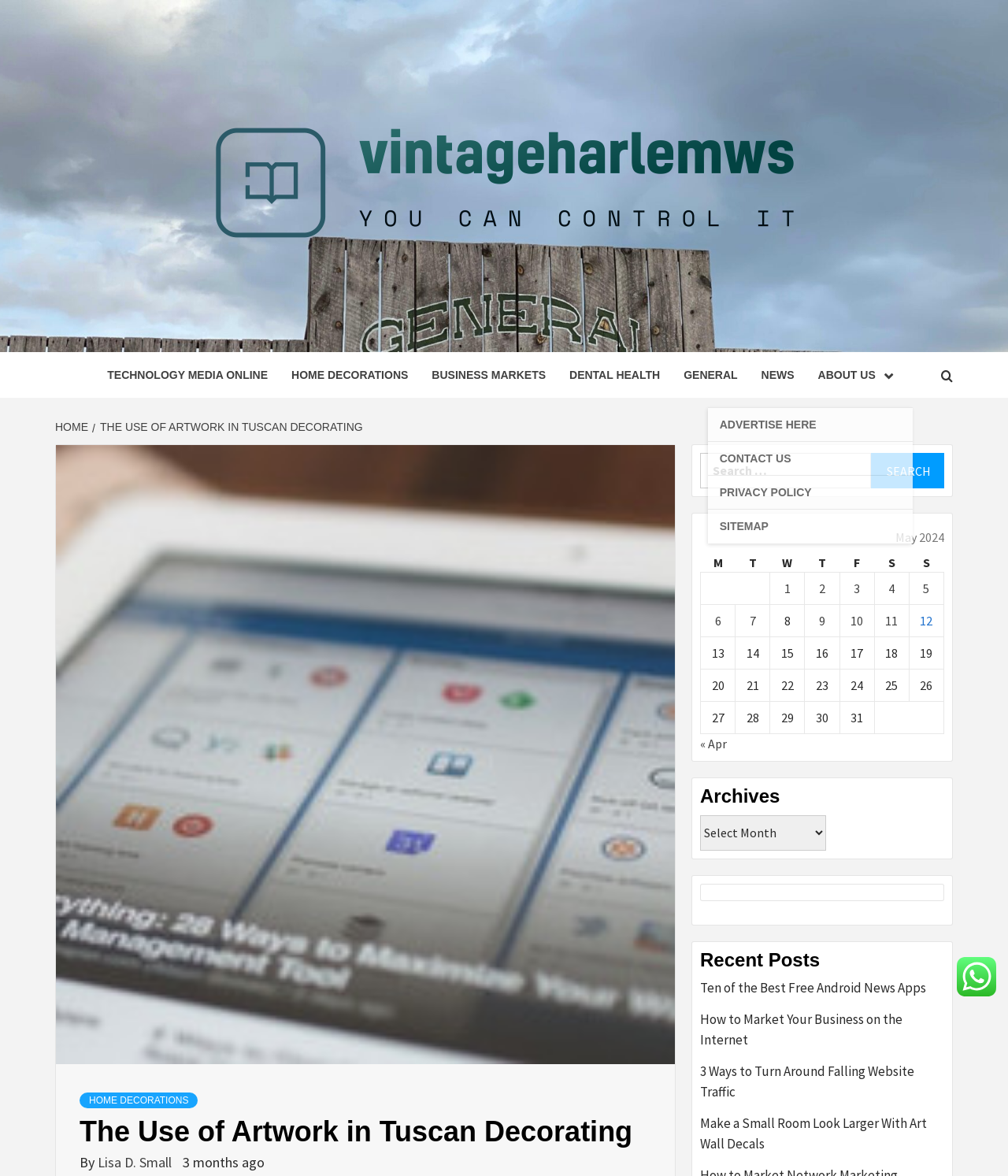Please identify the bounding box coordinates for the region that you need to click to follow this instruction: "Login or register".

None